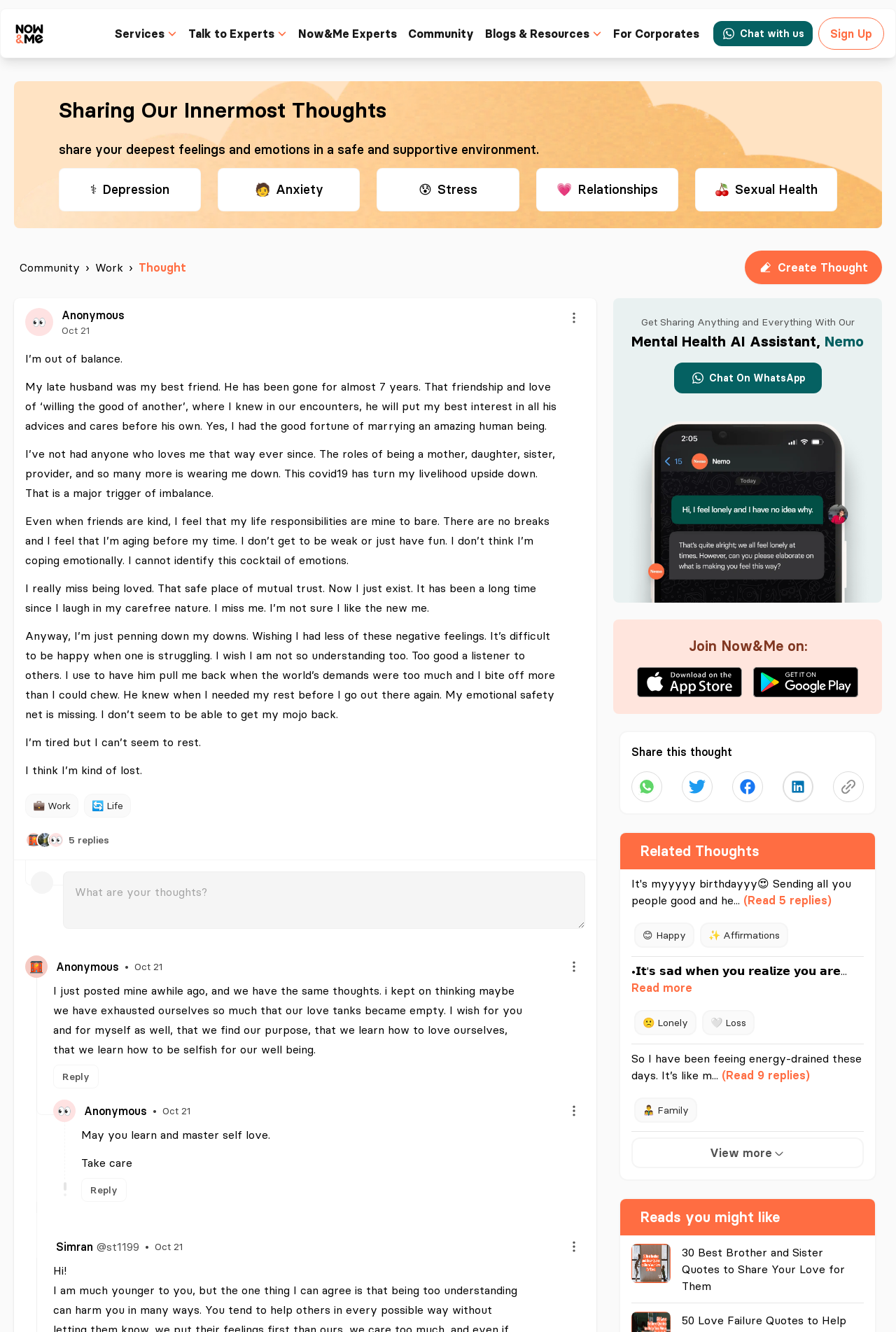What is the theme of the icons used in the webpage?
Using the image, provide a concise answer in one word or a short phrase.

Emotions and health